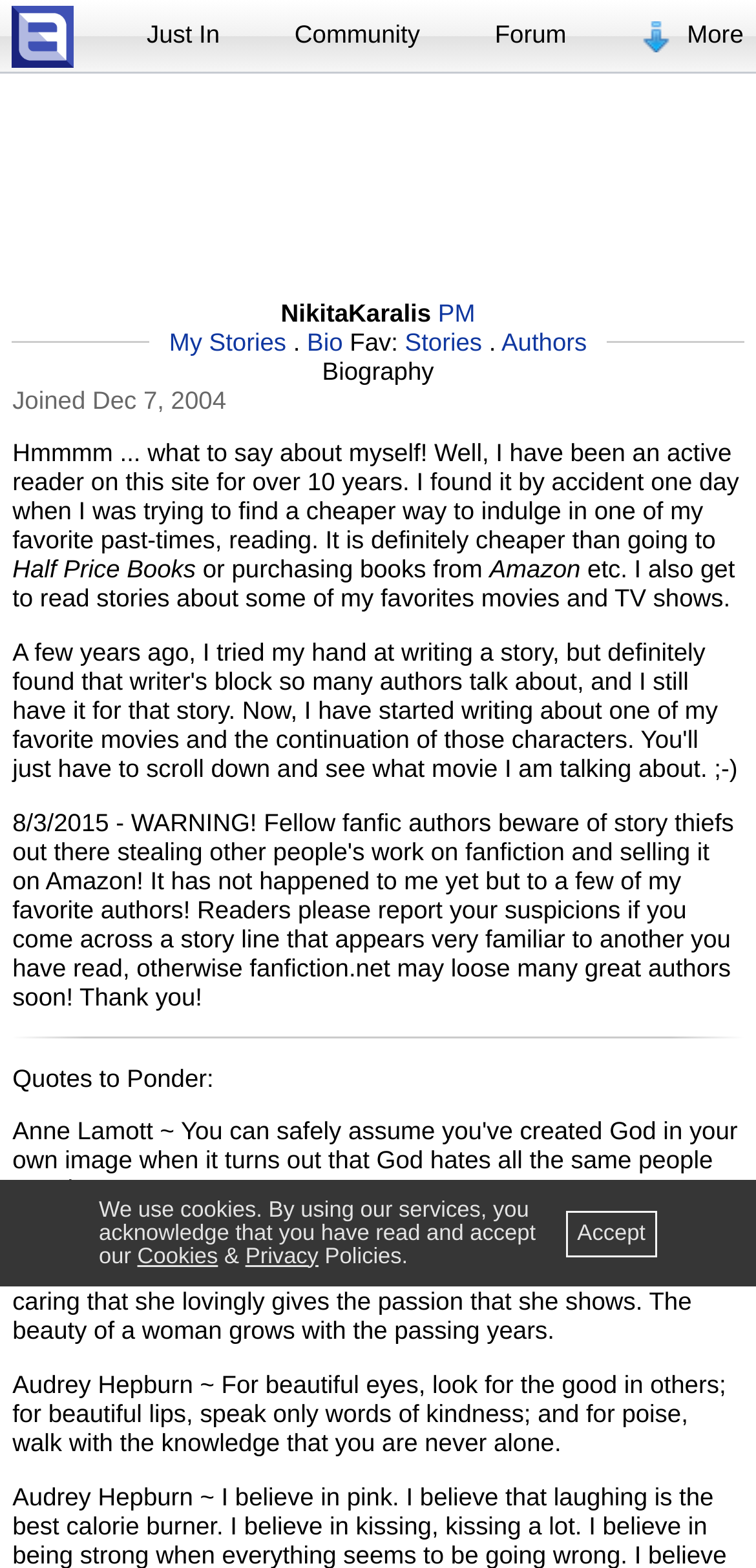Indicate the bounding box coordinates of the clickable region to achieve the following instruction: "Read the author's biography."

[0.426, 0.227, 0.574, 0.245]